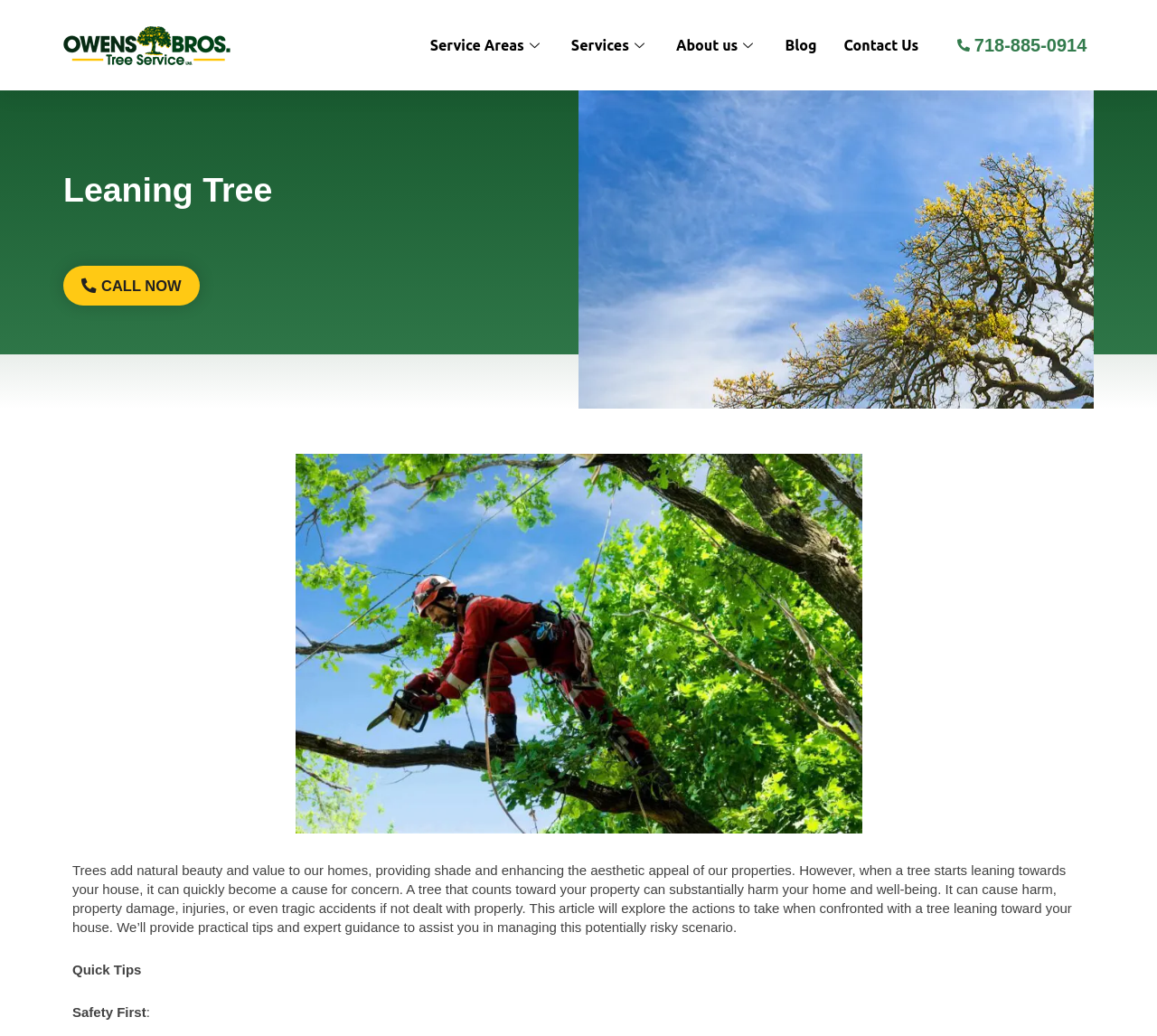What is the main topic of the article?
Examine the webpage screenshot and provide an in-depth answer to the question.

I determined the main topic of the article by reading the heading 'Leaning Tree' and the subsequent text, which discusses the concerns and actions to take when a tree starts leaning towards a house.